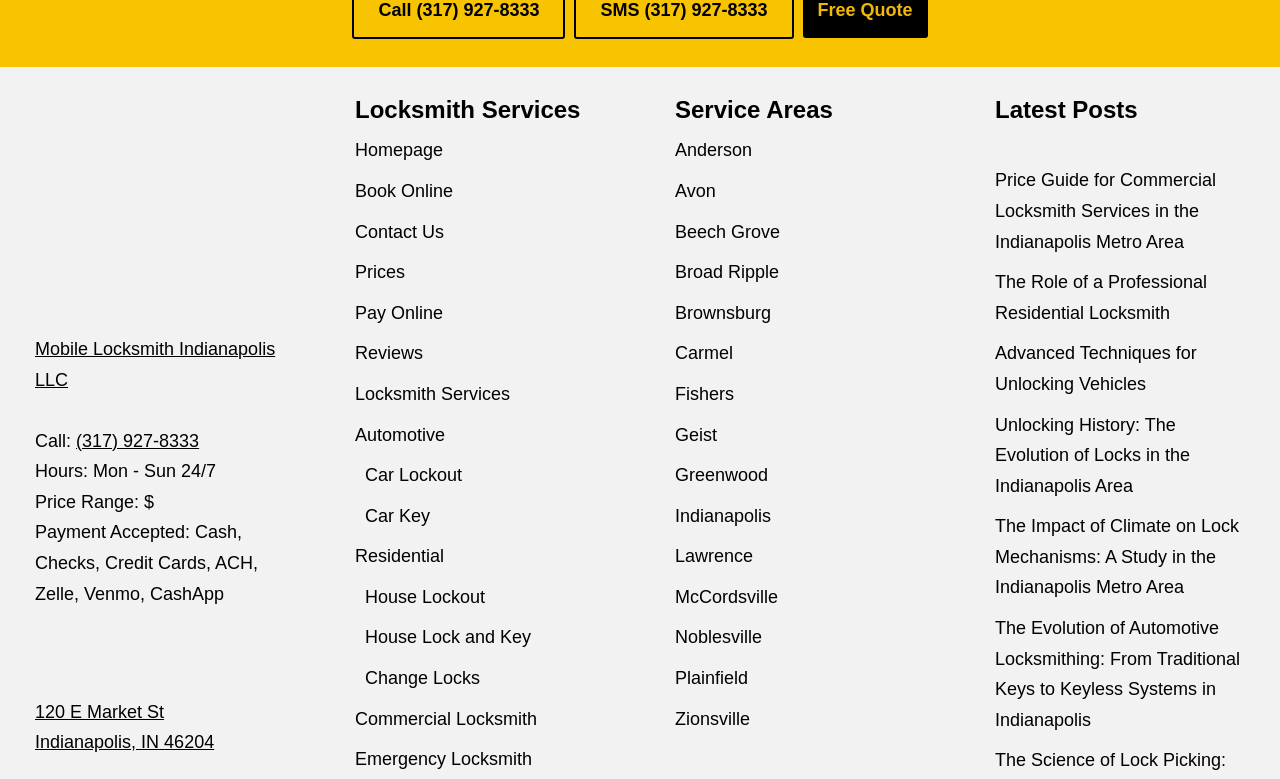Determine the bounding box coordinates of the clickable region to follow the instruction: "Visit the 'Indianapolis' service area page".

[0.527, 0.649, 0.602, 0.675]